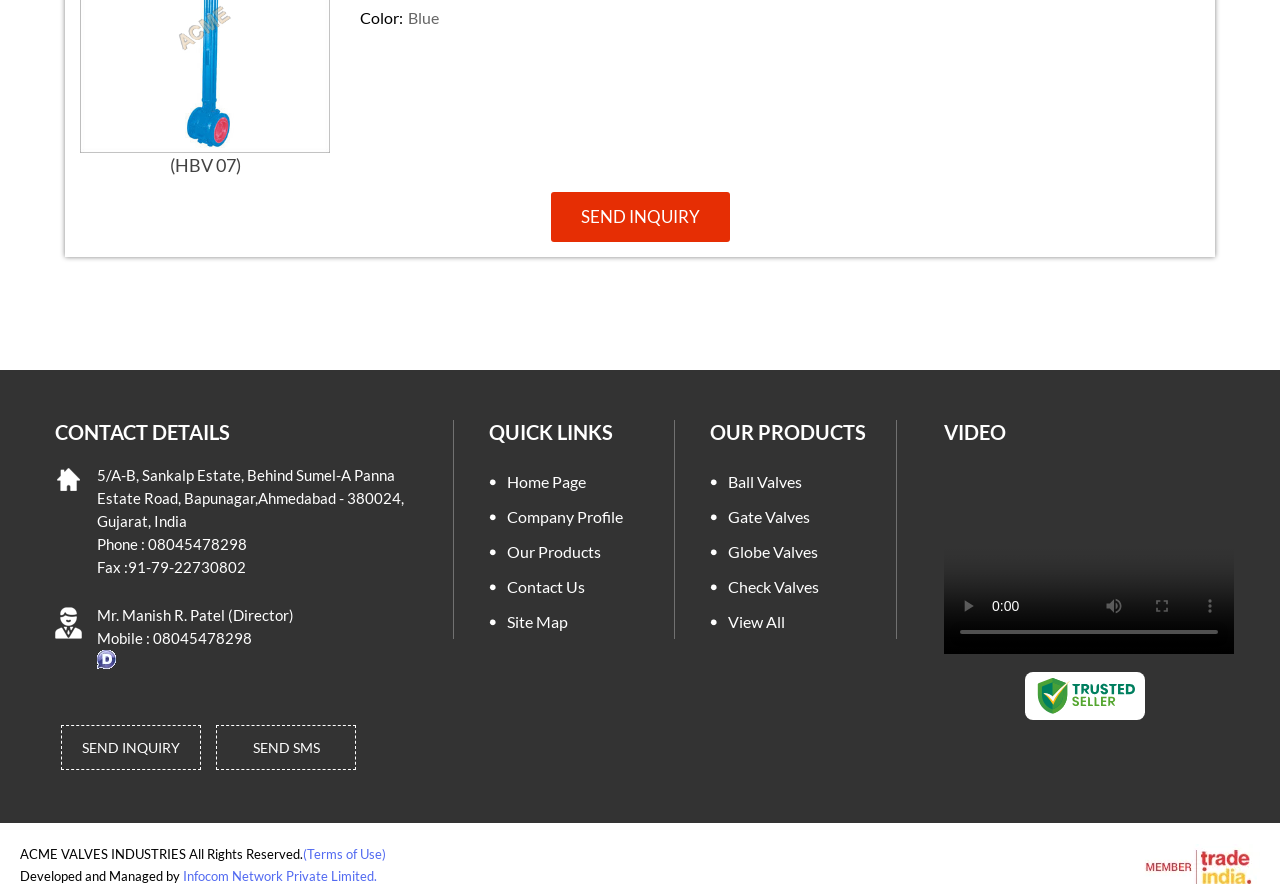What is the phone number?
Using the picture, provide a one-word or short phrase answer.

08045478298